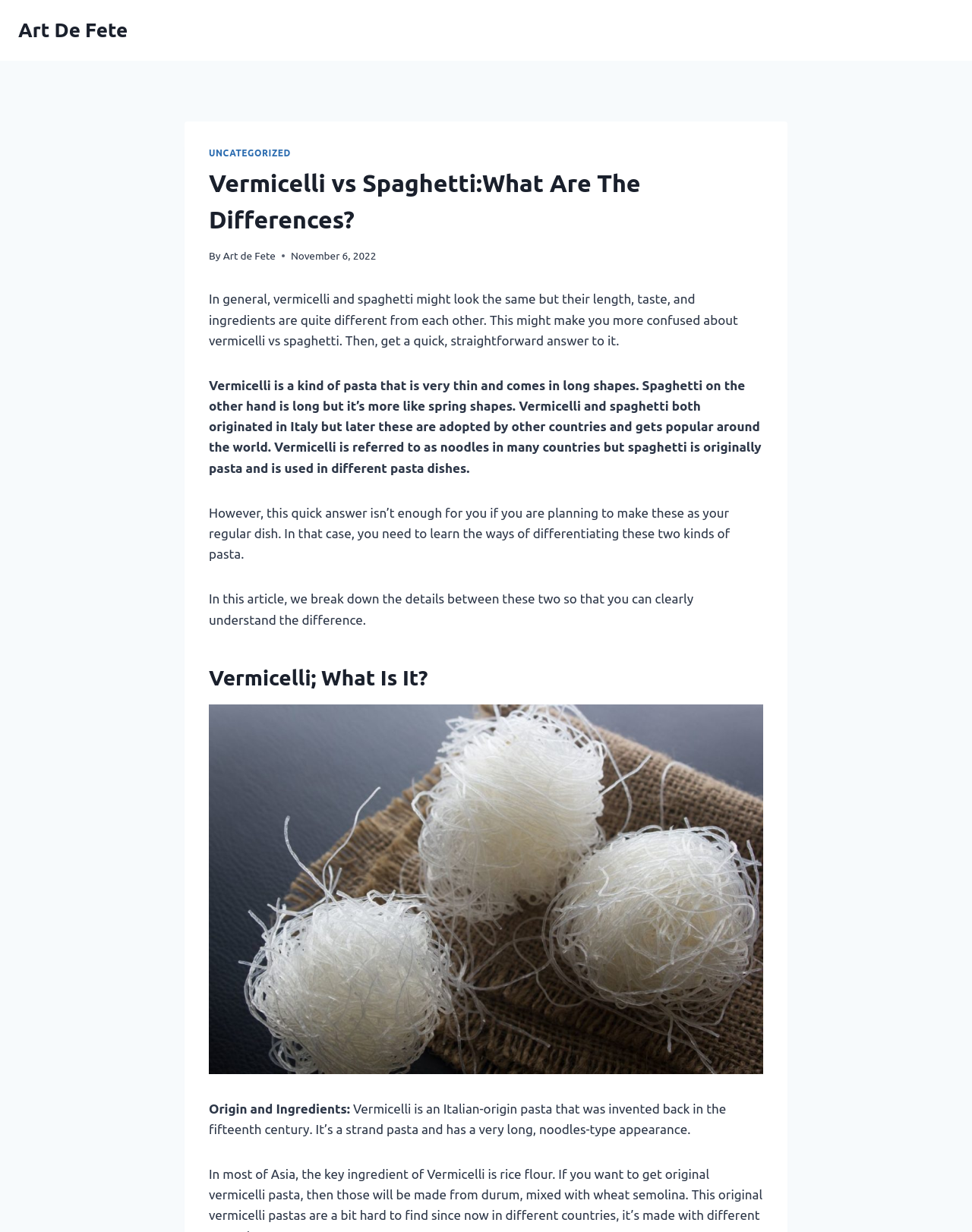With reference to the screenshot, provide a detailed response to the question below:
When was this article published?

The publication date of the article is mentioned at the top of the webpage, which is November 6, 2022.